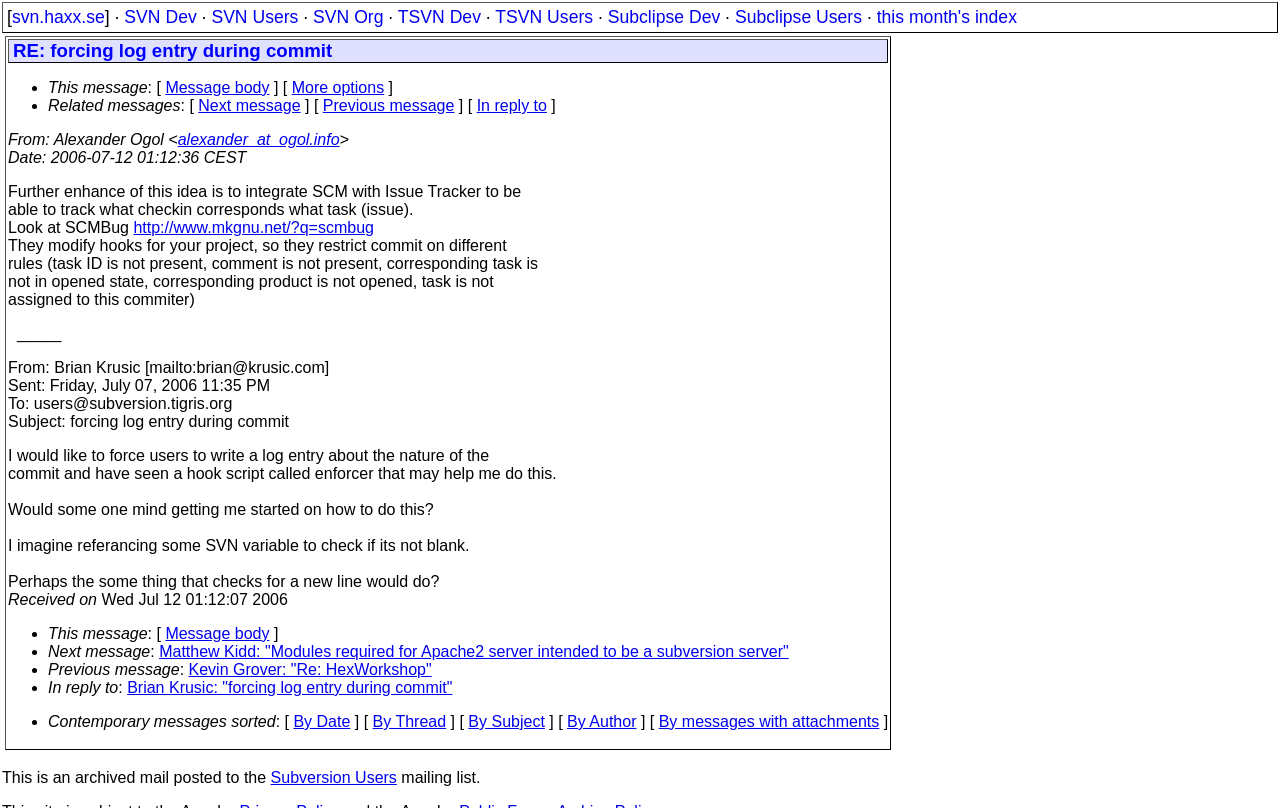Provide your answer in one word or a succinct phrase for the question: 
What is the topic of the email?

forcing log entry during commit